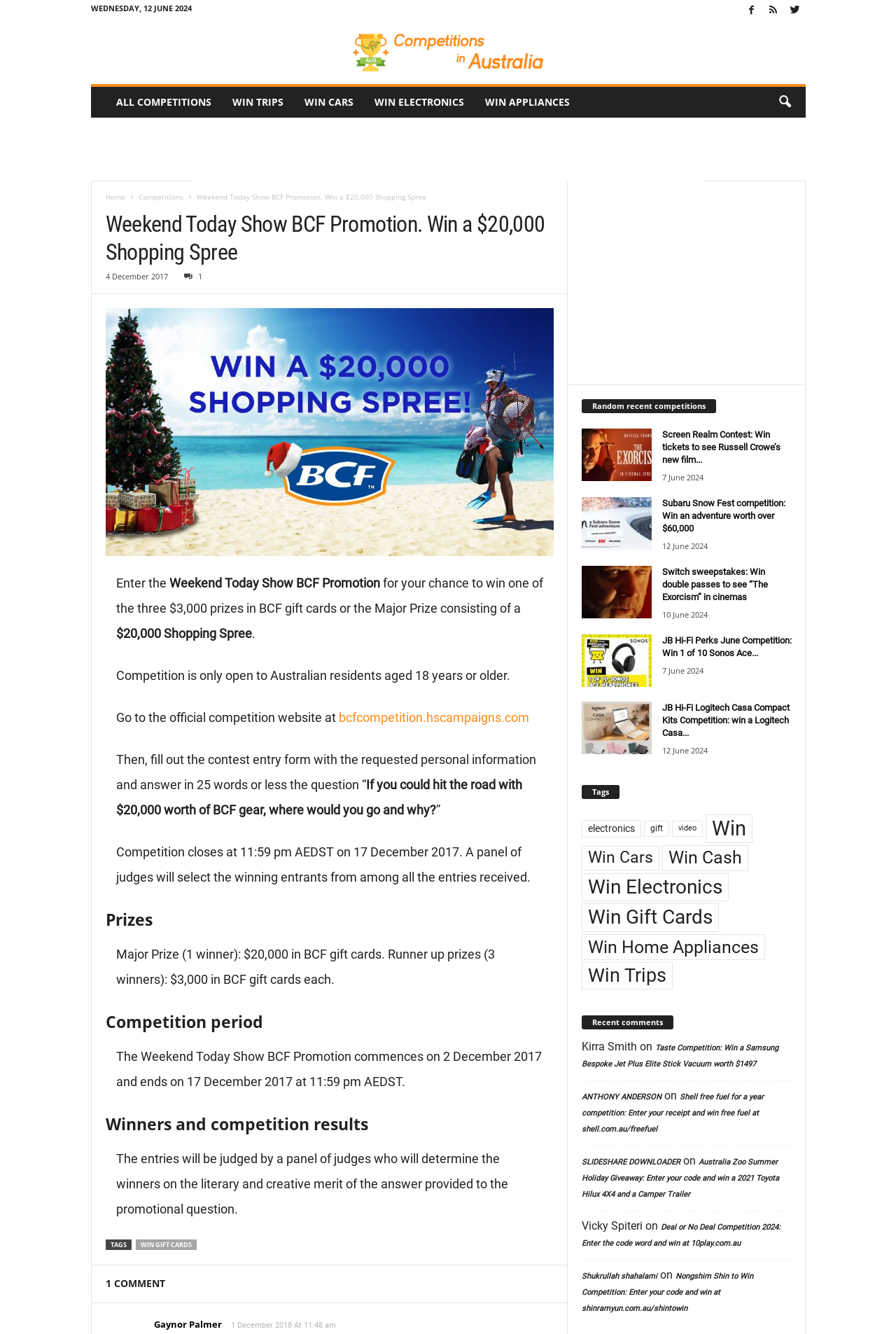Please provide the bounding box coordinates for the element that needs to be clicked to perform the instruction: "View the 'Random recent competitions'". The coordinates must consist of four float numbers between 0 and 1, formatted as [left, top, right, bottom].

[0.649, 0.299, 0.799, 0.311]